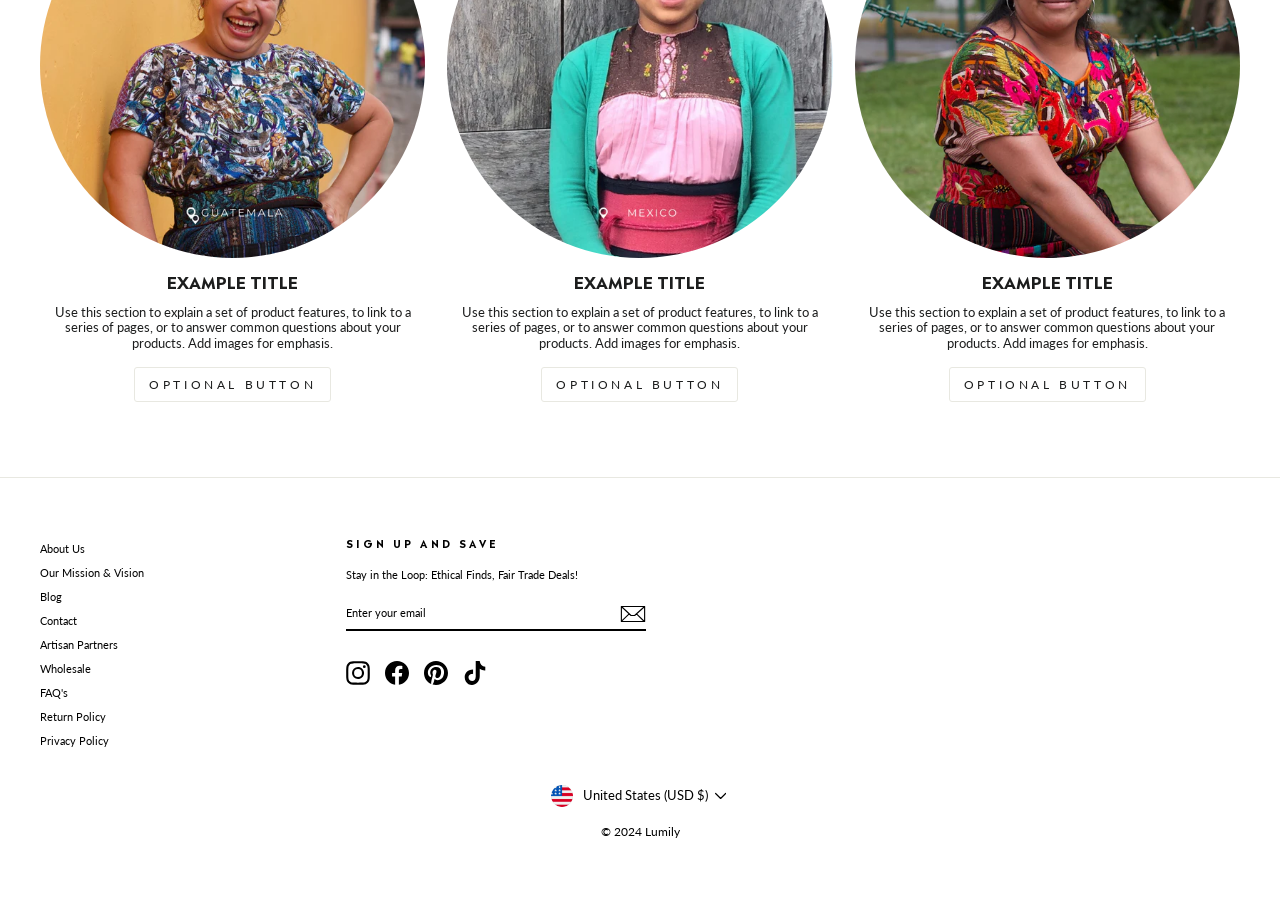Locate the bounding box coordinates of the area to click to fulfill this instruction: "Subscribe to the newsletter". The bounding box should be presented as four float numbers between 0 and 1, in the order [left, top, right, bottom].

[0.484, 0.653, 0.504, 0.679]